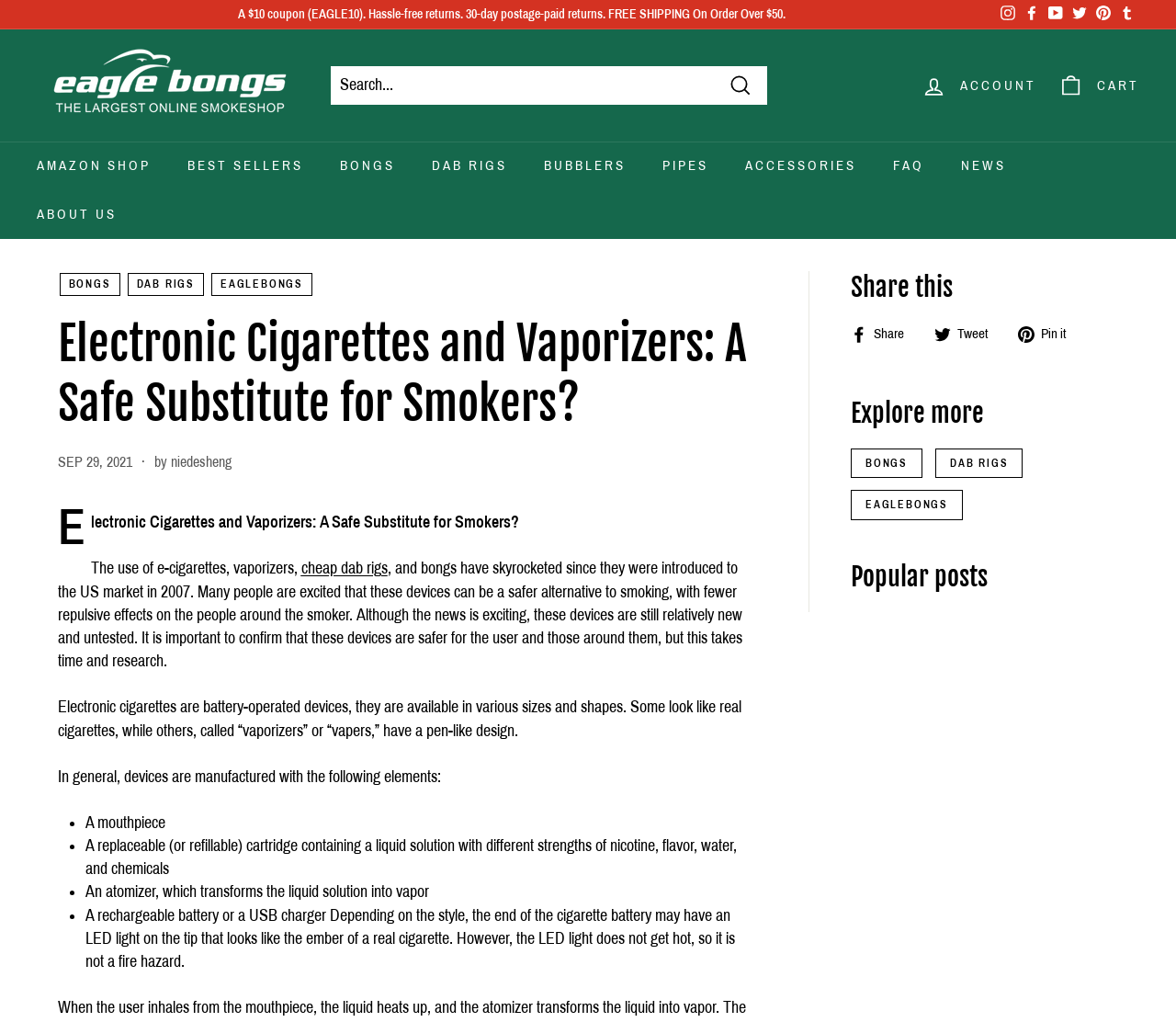Please determine the bounding box coordinates of the element's region to click for the following instruction: "Explore best sellers".

[0.144, 0.138, 0.273, 0.186]